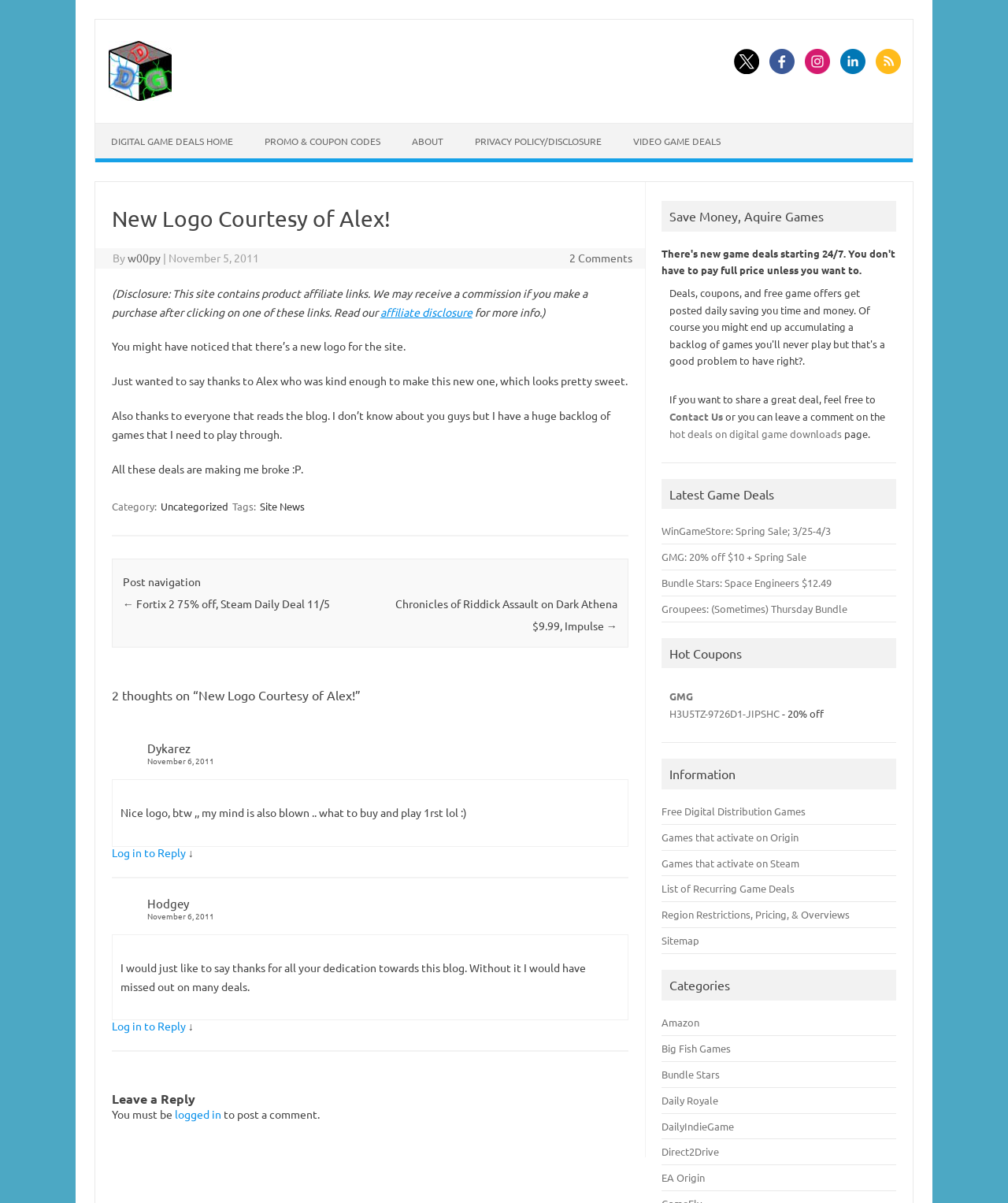Please find the bounding box coordinates of the section that needs to be clicked to achieve this instruction: "Go to DIGITAL GAME DEALS HOME".

[0.095, 0.103, 0.247, 0.132]